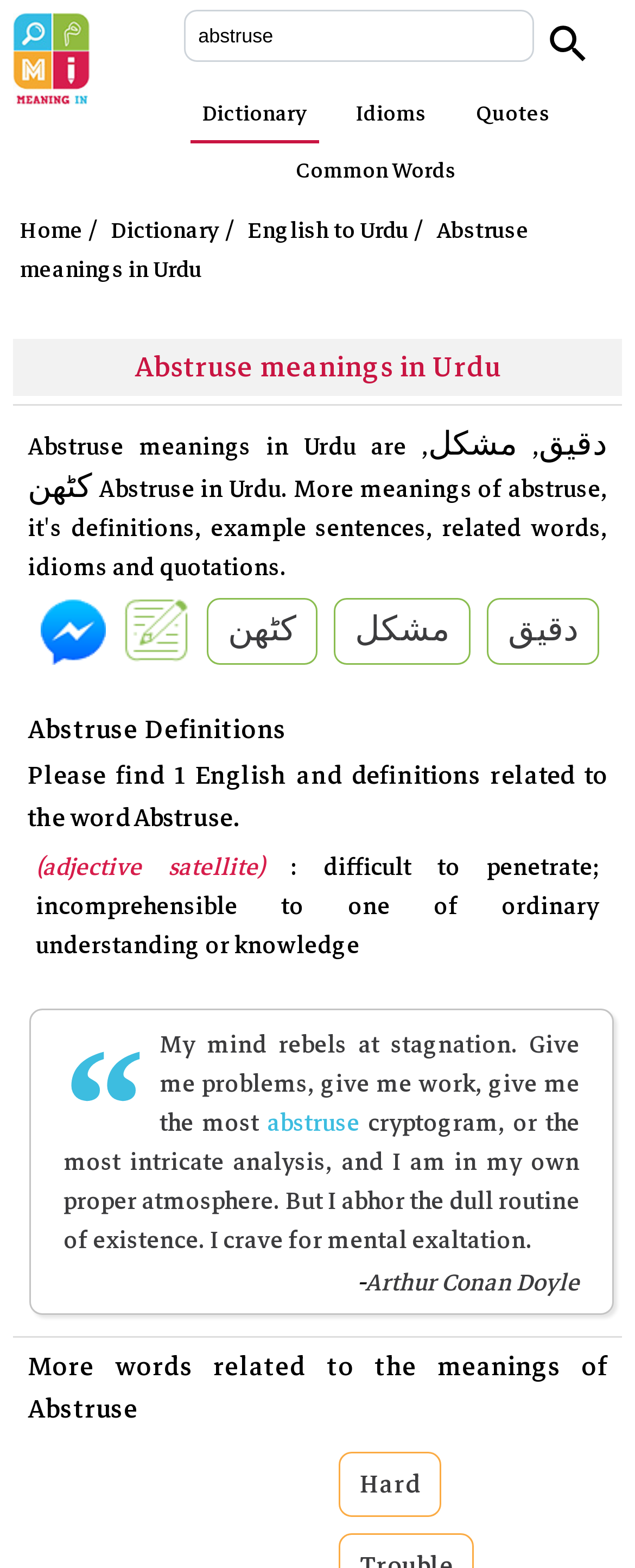What is the purpose of the search box?
Give a single word or phrase as your answer by examining the image.

To search English or Urdu words